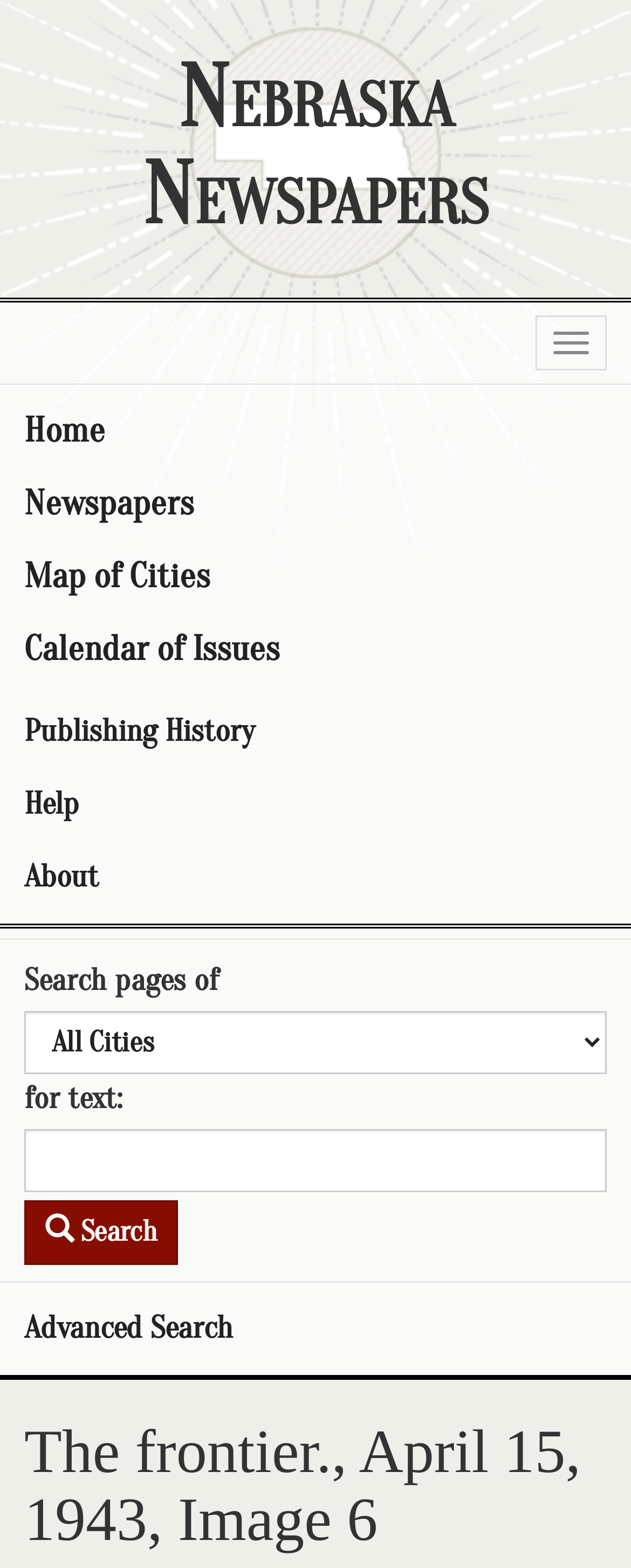Please find the bounding box coordinates of the clickable region needed to complete the following instruction: "Toggle navigation". The bounding box coordinates must consist of four float numbers between 0 and 1, i.e., [left, top, right, bottom].

[0.849, 0.201, 0.962, 0.236]